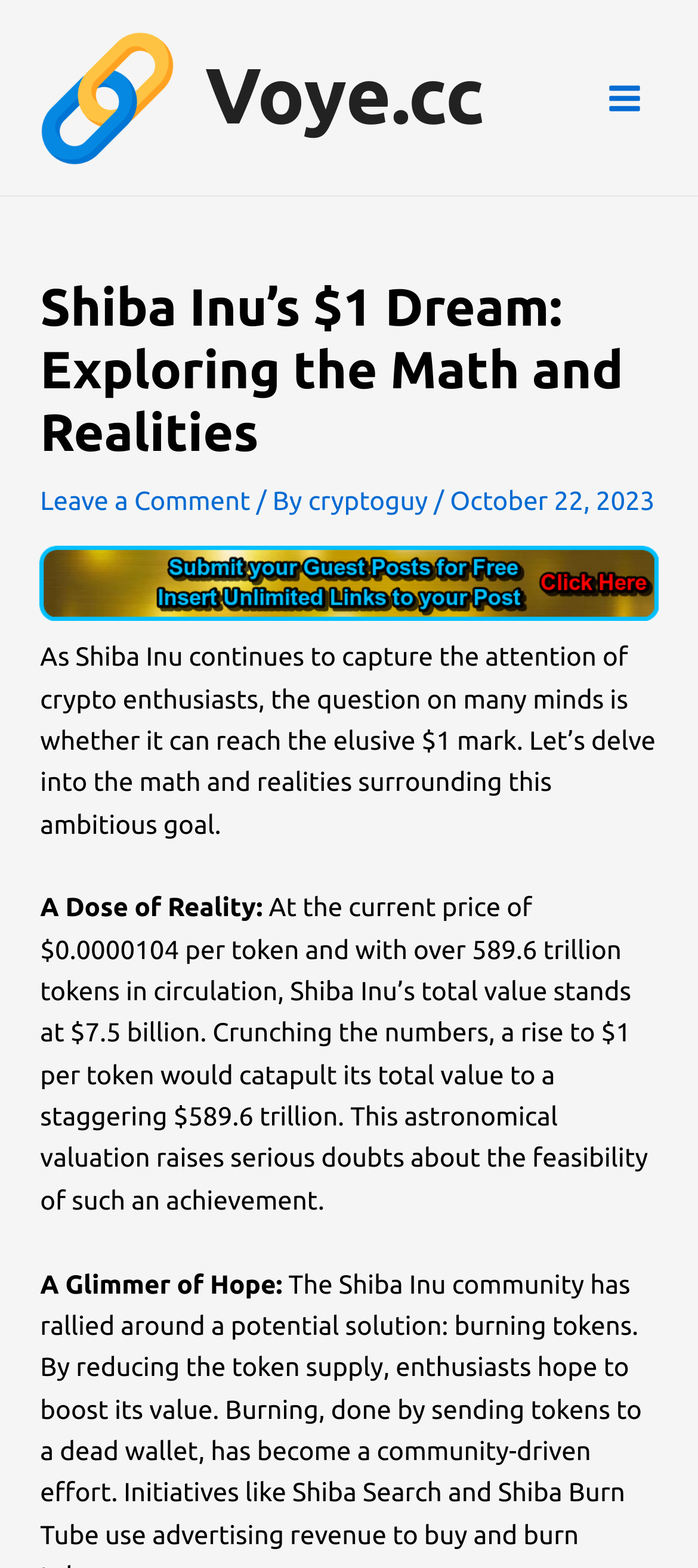How many tokens are in circulation?
From the details in the image, provide a complete and detailed answer to the question.

The article states that there are over 589.6 trillion tokens in circulation, which is used to calculate the total value of Shiba Inu.